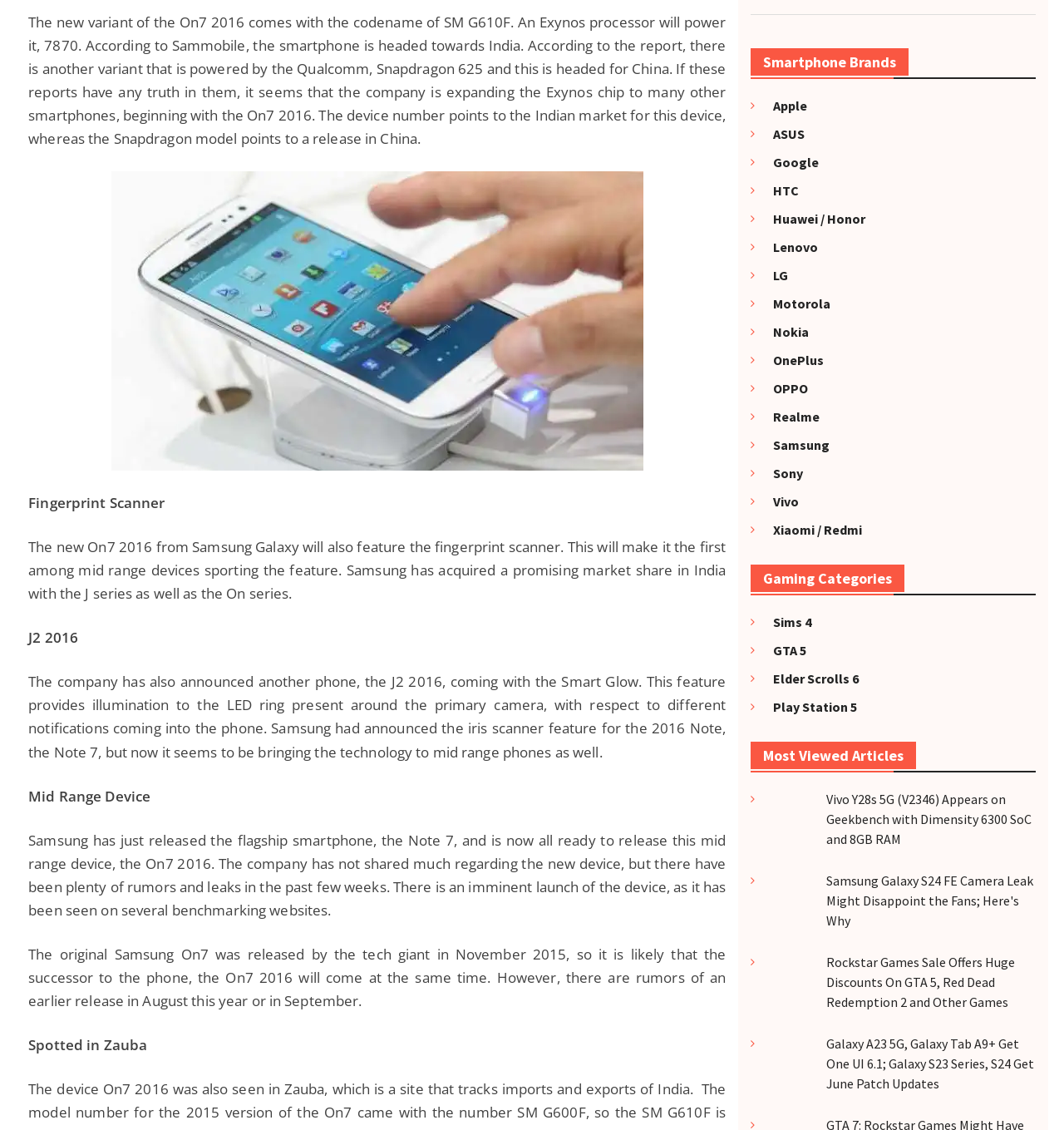Based on the visual content of the image, answer the question thoroughly: How many smartphone brands are listed on the webpage?

The answer can be found by counting the number of links under the 'Smartphone Brands' heading, which are 15 in total.